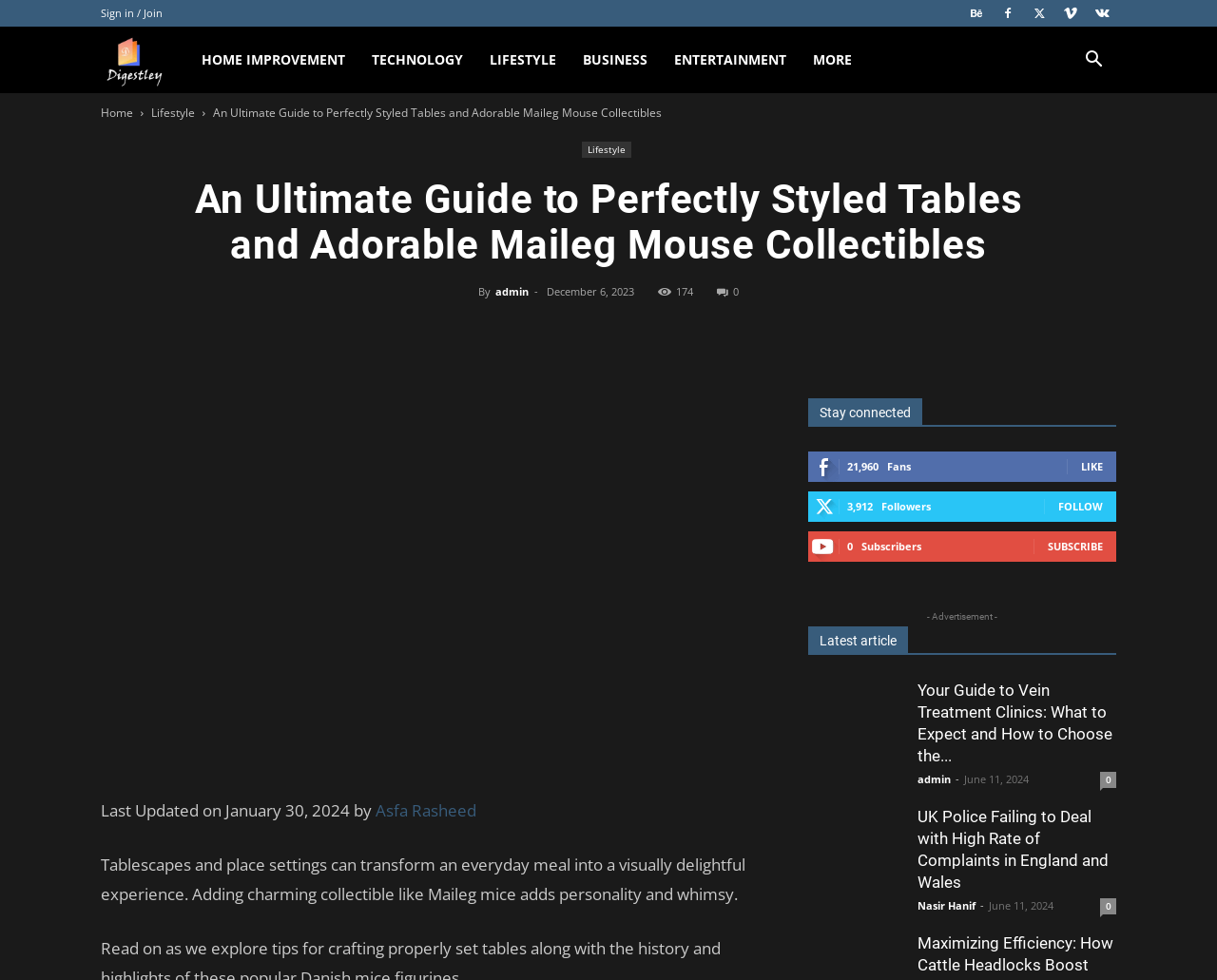What is the date of the latest article?
Please provide a detailed and thorough answer to the question.

I determined the date of the latest article by looking at the time element which is located below the heading 'Your Guide to Vein Treatment Clinics: What to Expect and How to Choose the...'.